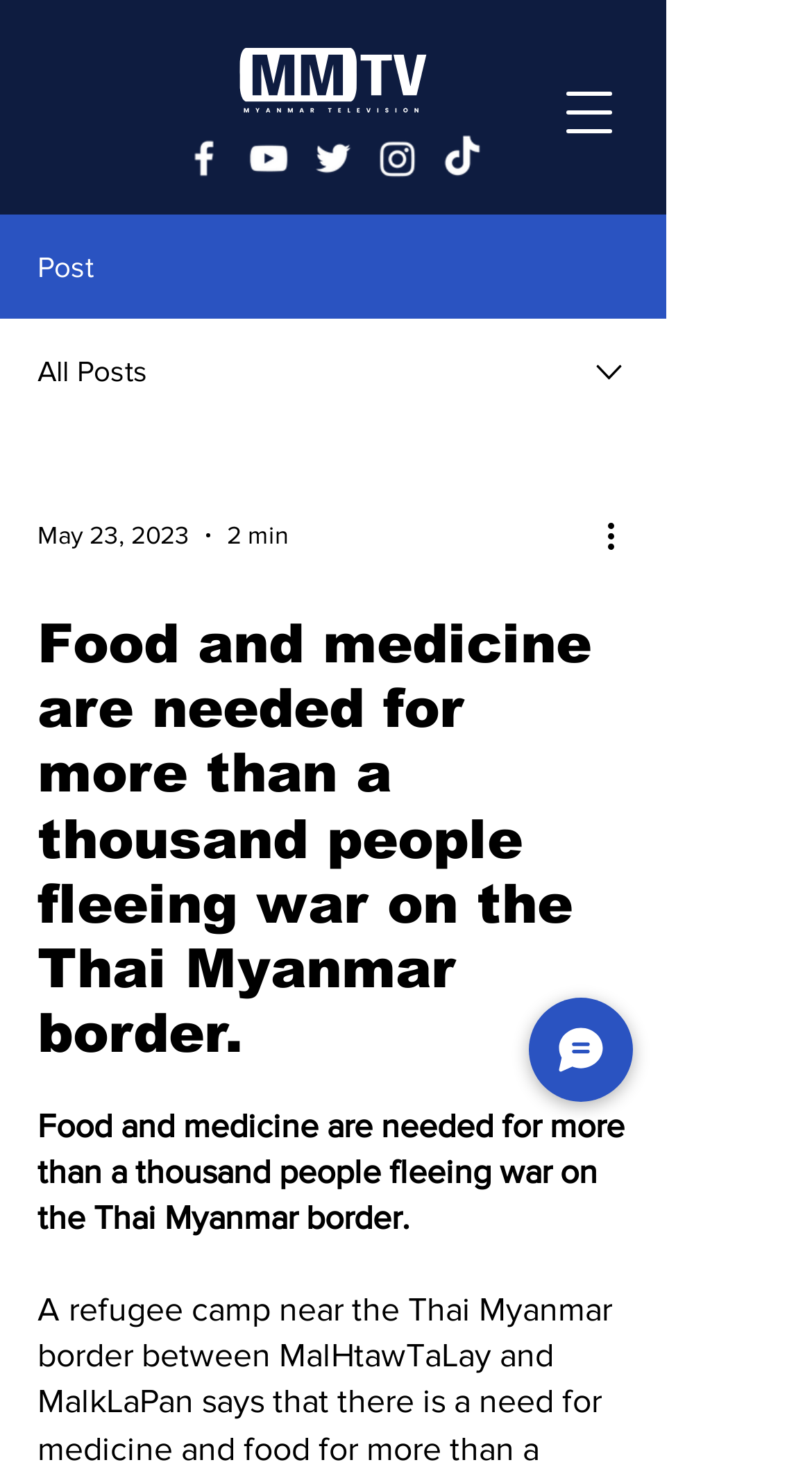Locate the UI element described by aria-label="Open navigation menu" and provide its bounding box coordinates. Use the format (top-left x, top-left y, bottom-right x, bottom-right y) with all values as floating point numbers between 0 and 1.

[0.662, 0.041, 0.79, 0.112]